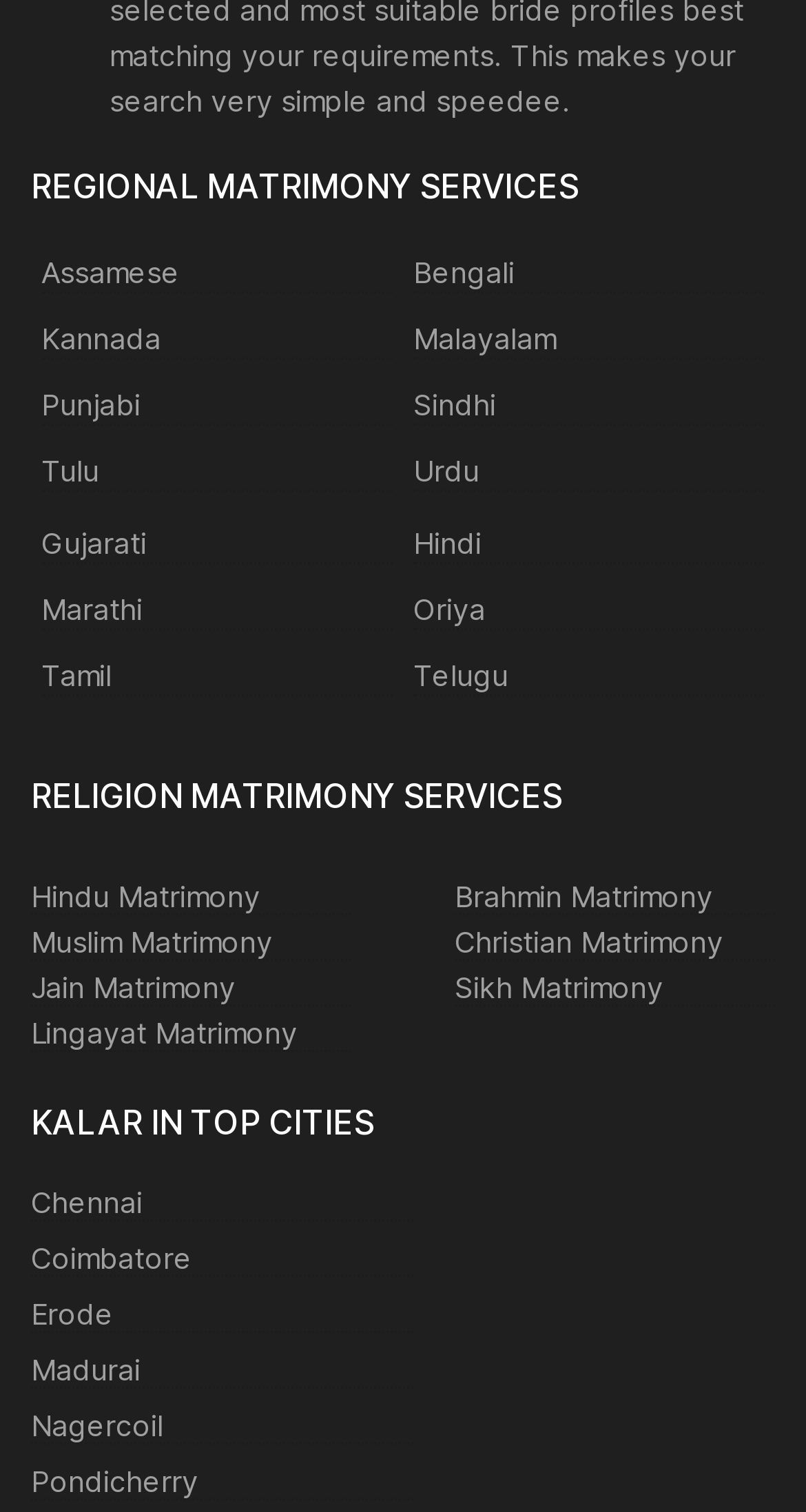What is the layout of the webpage?
Your answer should be a single word or phrase derived from the screenshot.

Table-based layout